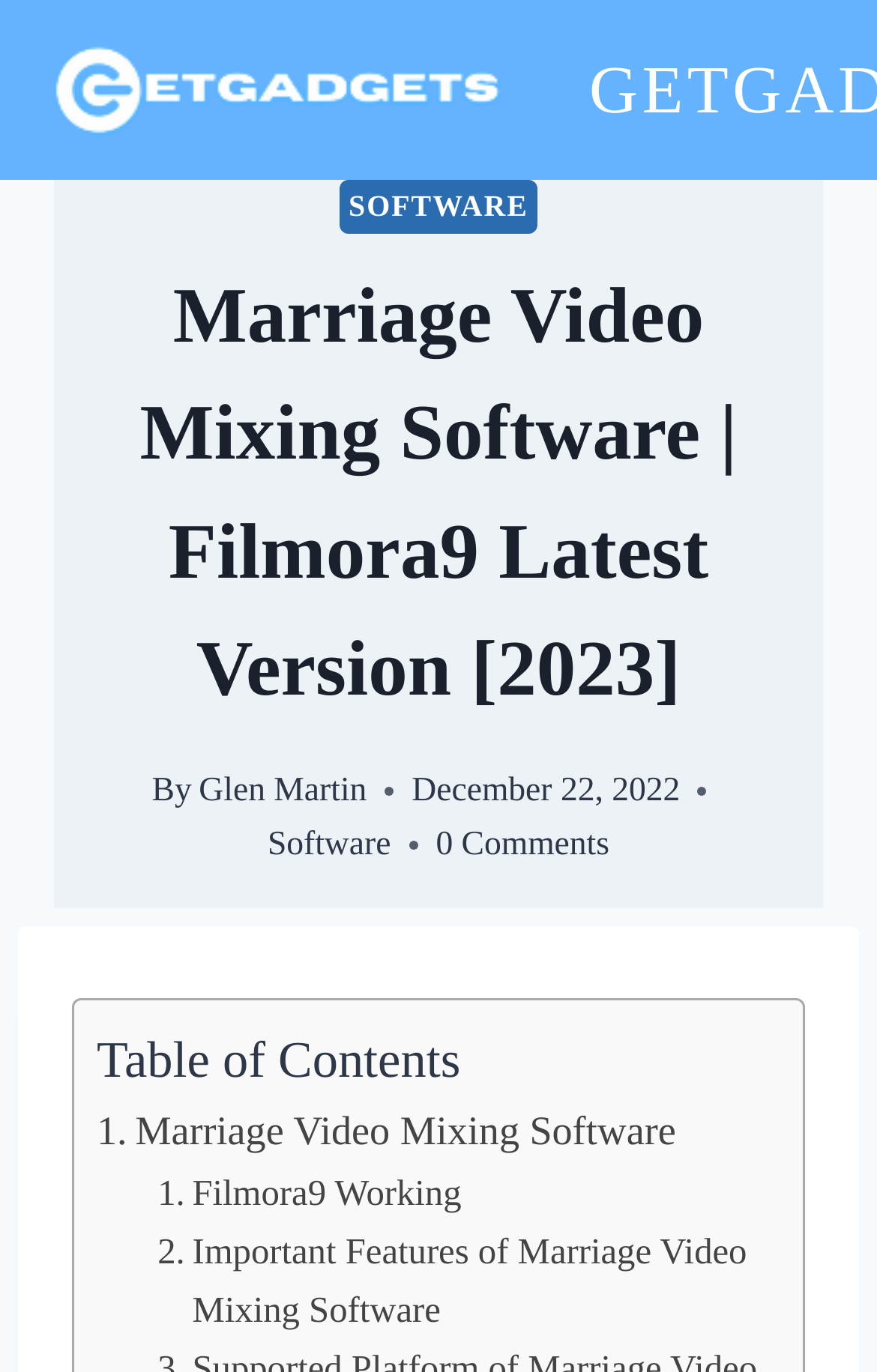Respond to the question below with a concise word or phrase:
What is the author's name?

Glen Martin